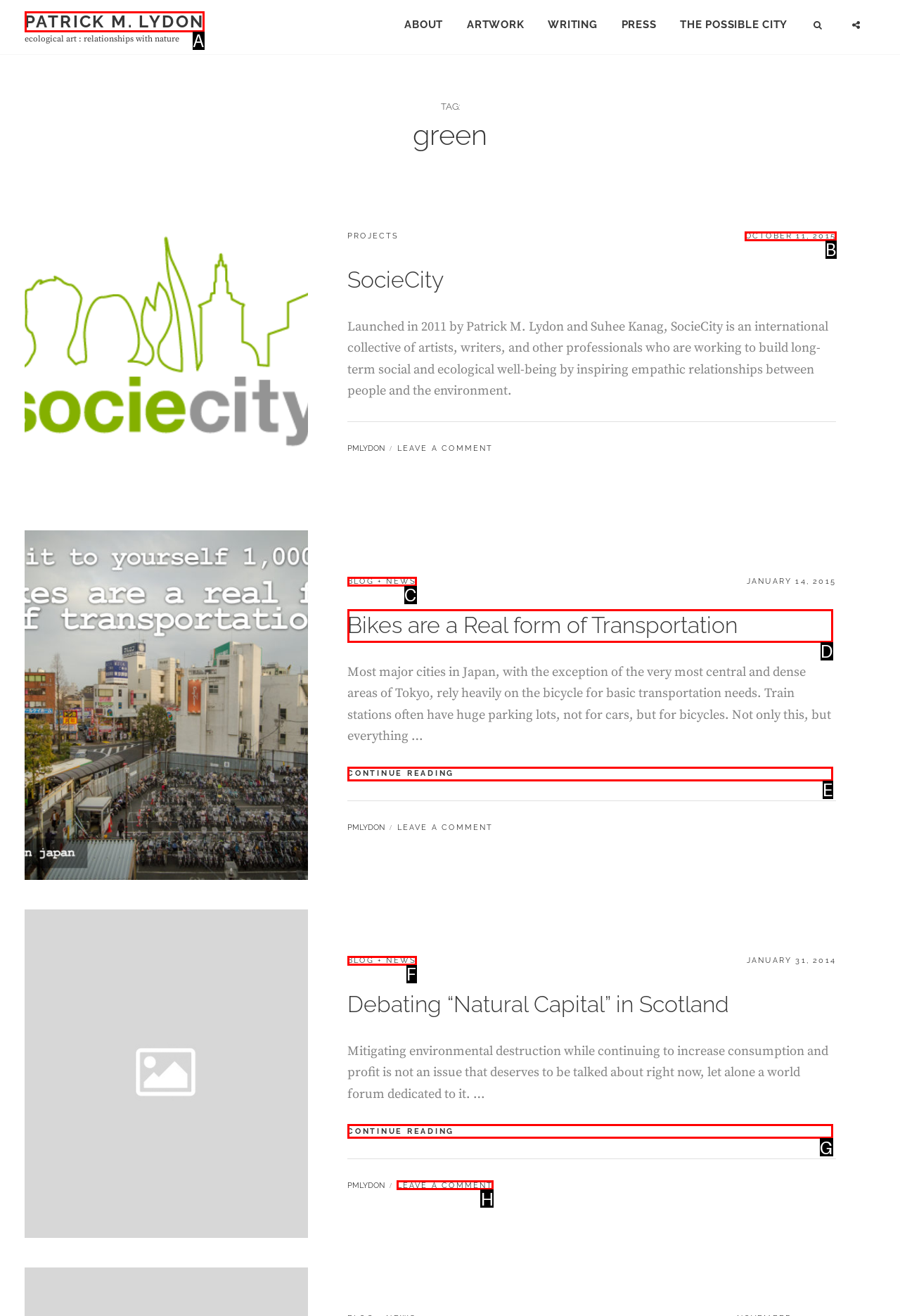Specify the letter of the UI element that should be clicked to achieve the following: View the Bikes are a Real form of Transportation article
Provide the corresponding letter from the choices given.

D